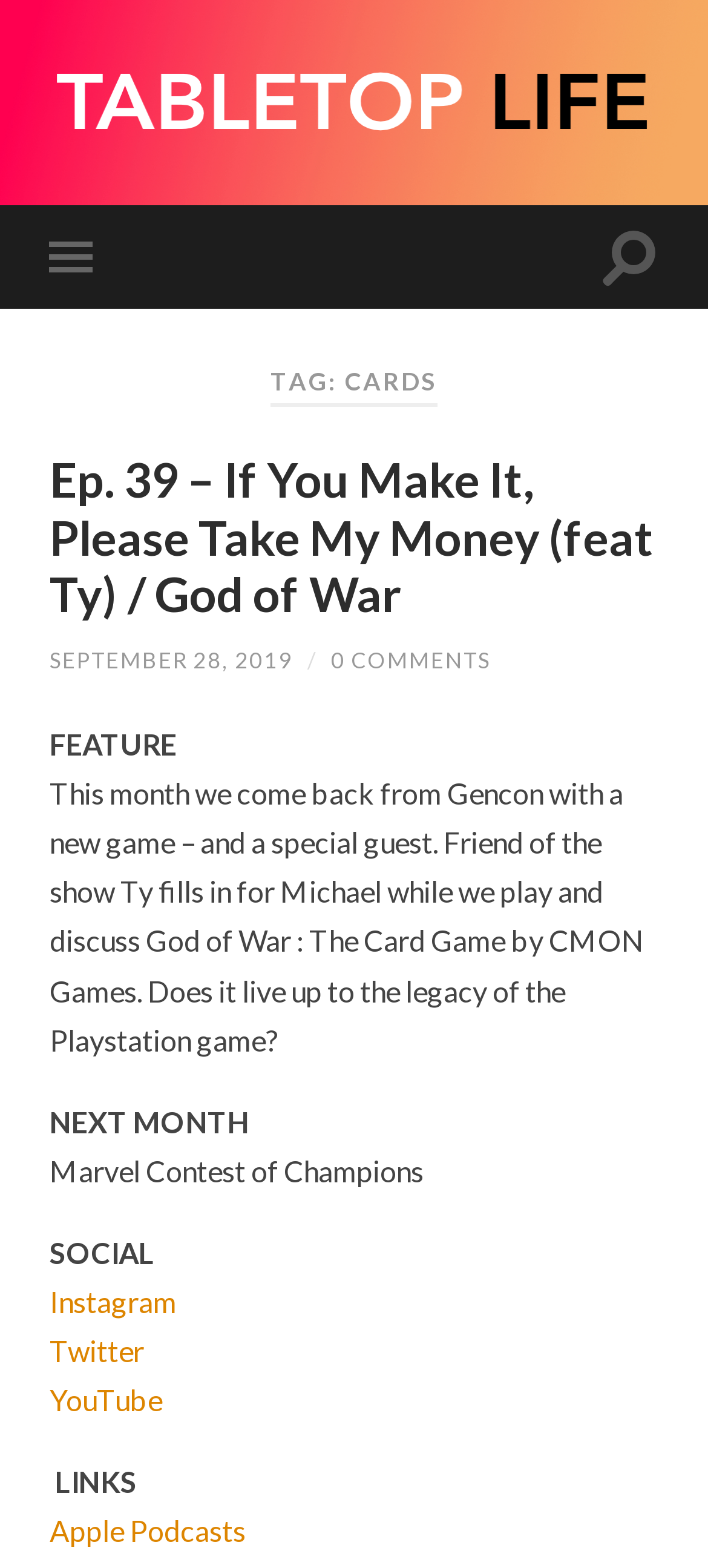What is the date of the podcast episode?
Respond to the question with a well-detailed and thorough answer.

I found the date of the podcast episode by looking at the link element with the text 'SEPTEMBER 28, 2019'.